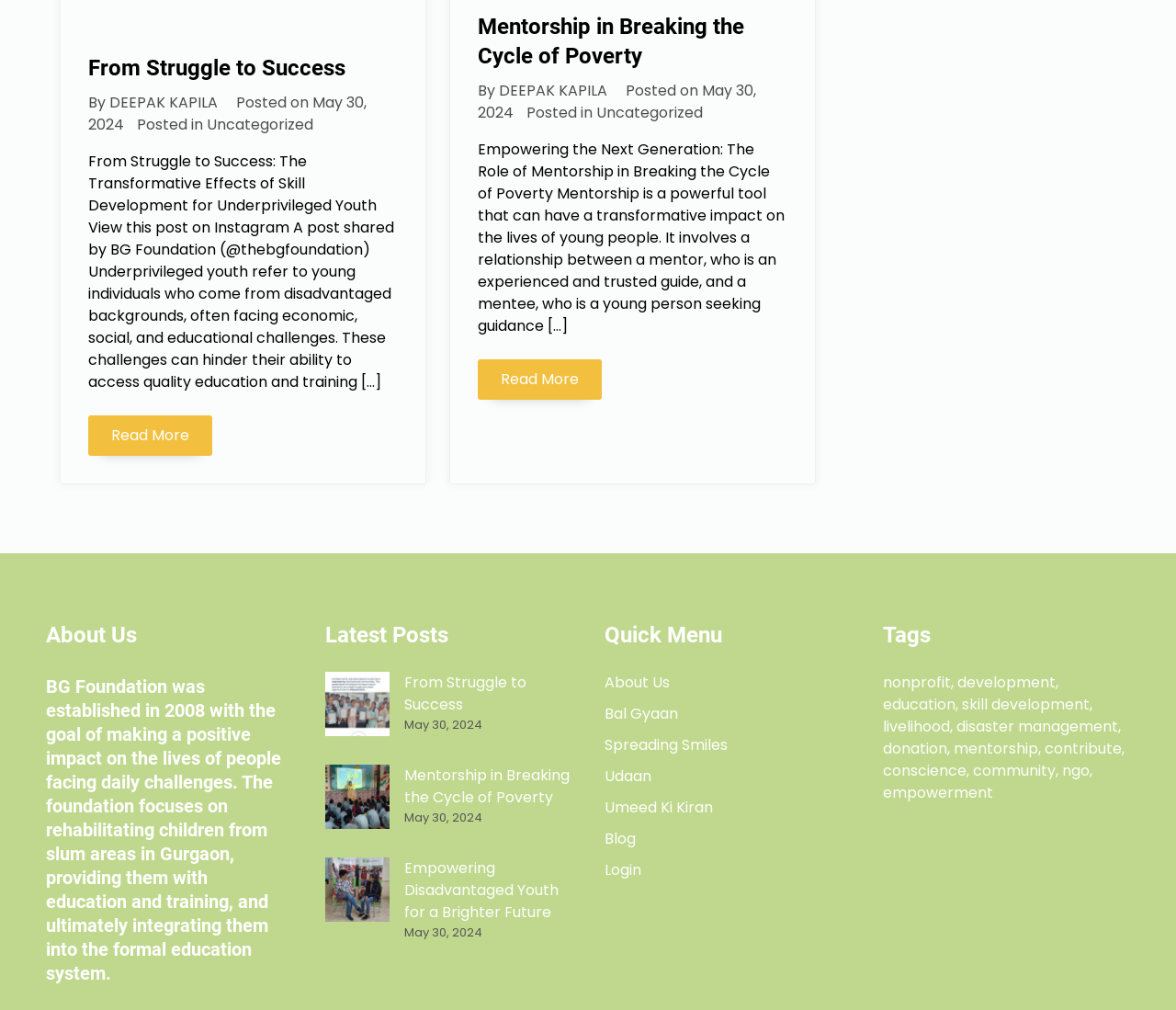Carefully examine the image and provide an in-depth answer to the question: What is the role of a mentor?

The role of a mentor can be found in the second blog post, which is titled 'Mentorship in Breaking the Cycle of Poverty'. The text 'Mentorship is a powerful tool that can have a transformative impact on the lives of young people. It involves a relationship between a mentor, who is an experienced and trusted guide, and a mentee...' indicates that a mentor is an experienced and trusted guide.